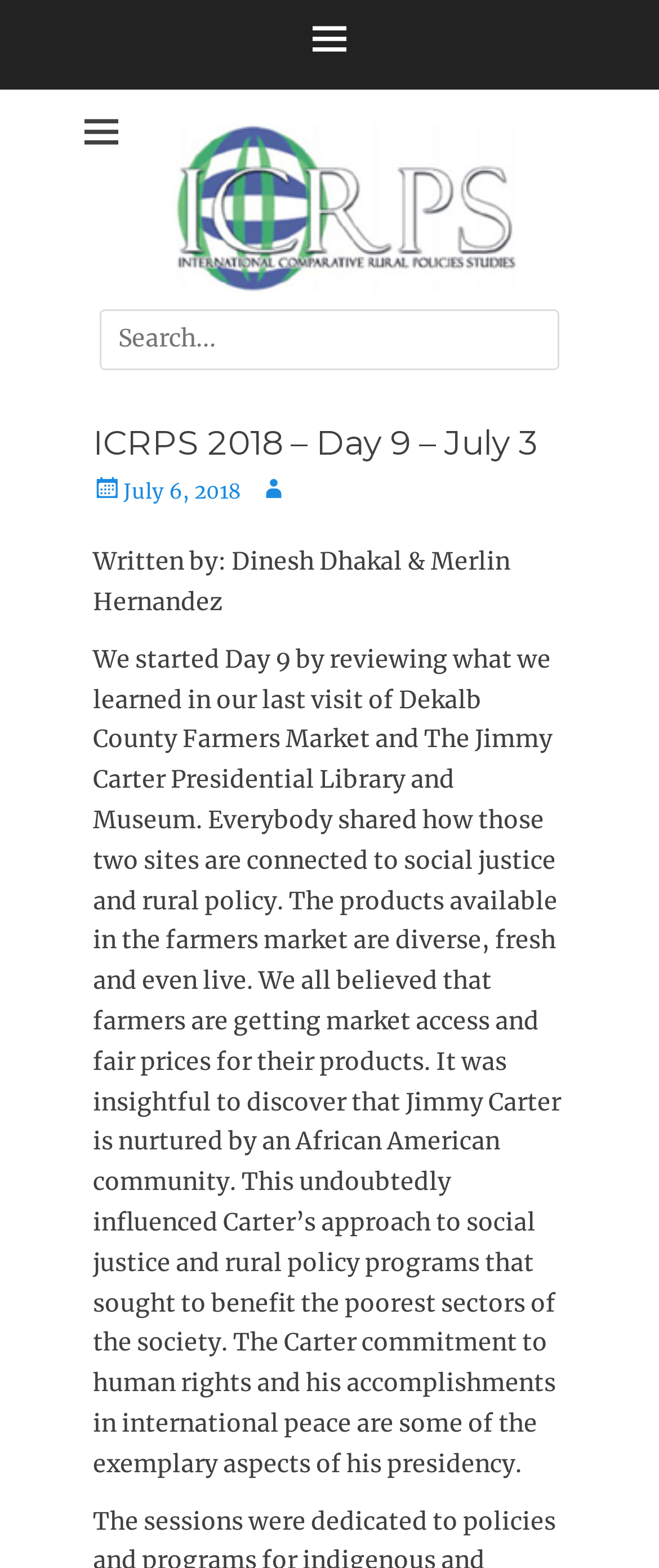What is the name of the presidential library mentioned?
Answer the question with detailed information derived from the image.

The name of the presidential library is mentioned in the 'StaticText' element with the text 'We started Day 9 by reviewing what we learned in our last visit of Dekalb County Farmers Market and The Jimmy Carter Presidential Library and Museum.'. This element is a child of the 'search' element and is located in the middle of the webpage.